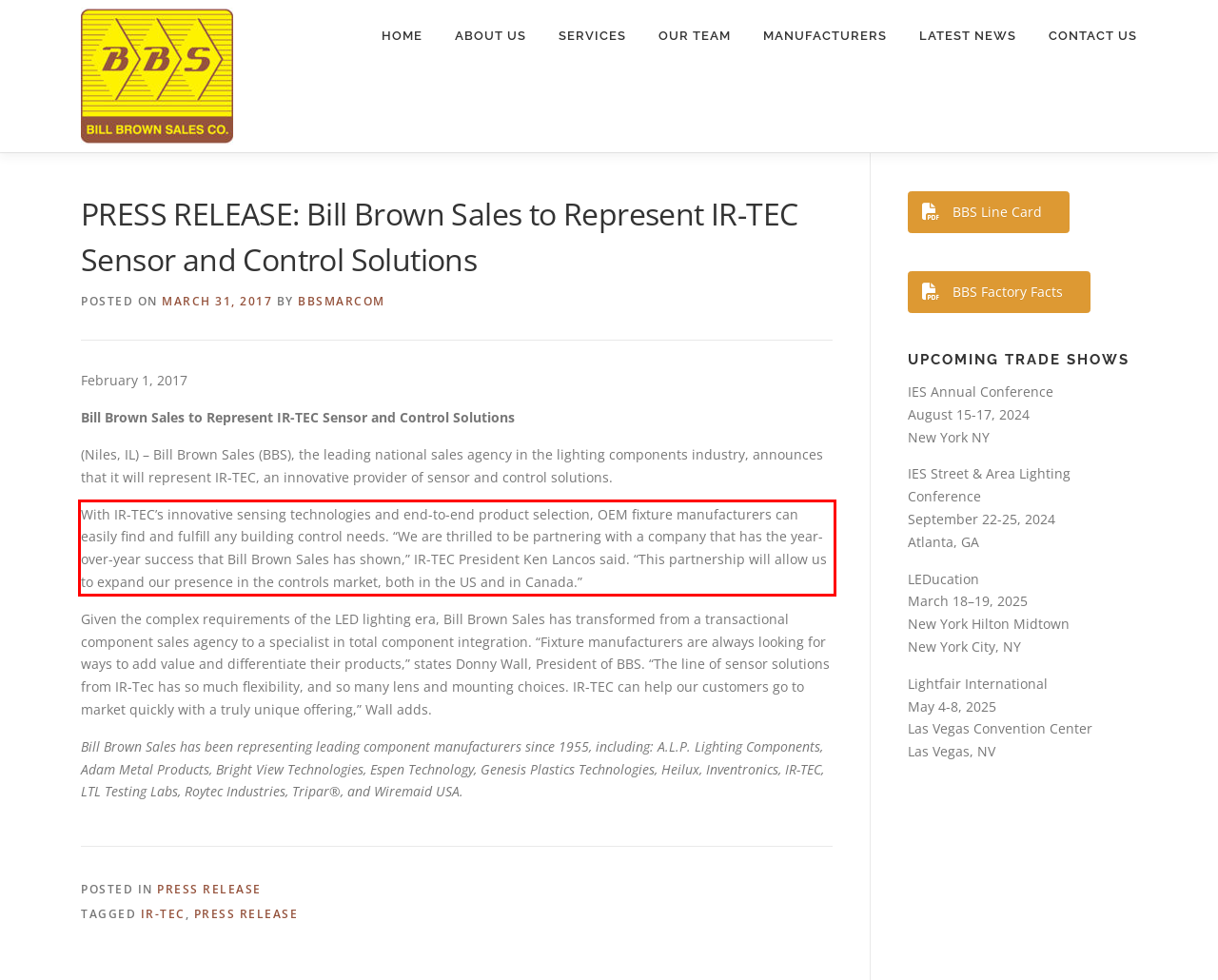Examine the webpage screenshot, find the red bounding box, and extract the text content within this marked area.

With IR-TEC’s innovative sensing technologies and end-to-end product selection, OEM fixture manufacturers can easily find and fulfill any building control needs. “We are thrilled to be partnering with a company that has the year-over-year success that Bill Brown Sales has shown,” IR-TEC President Ken Lancos said. “This partnership will allow us to expand our presence in the controls market, both in the US and in Canada.”